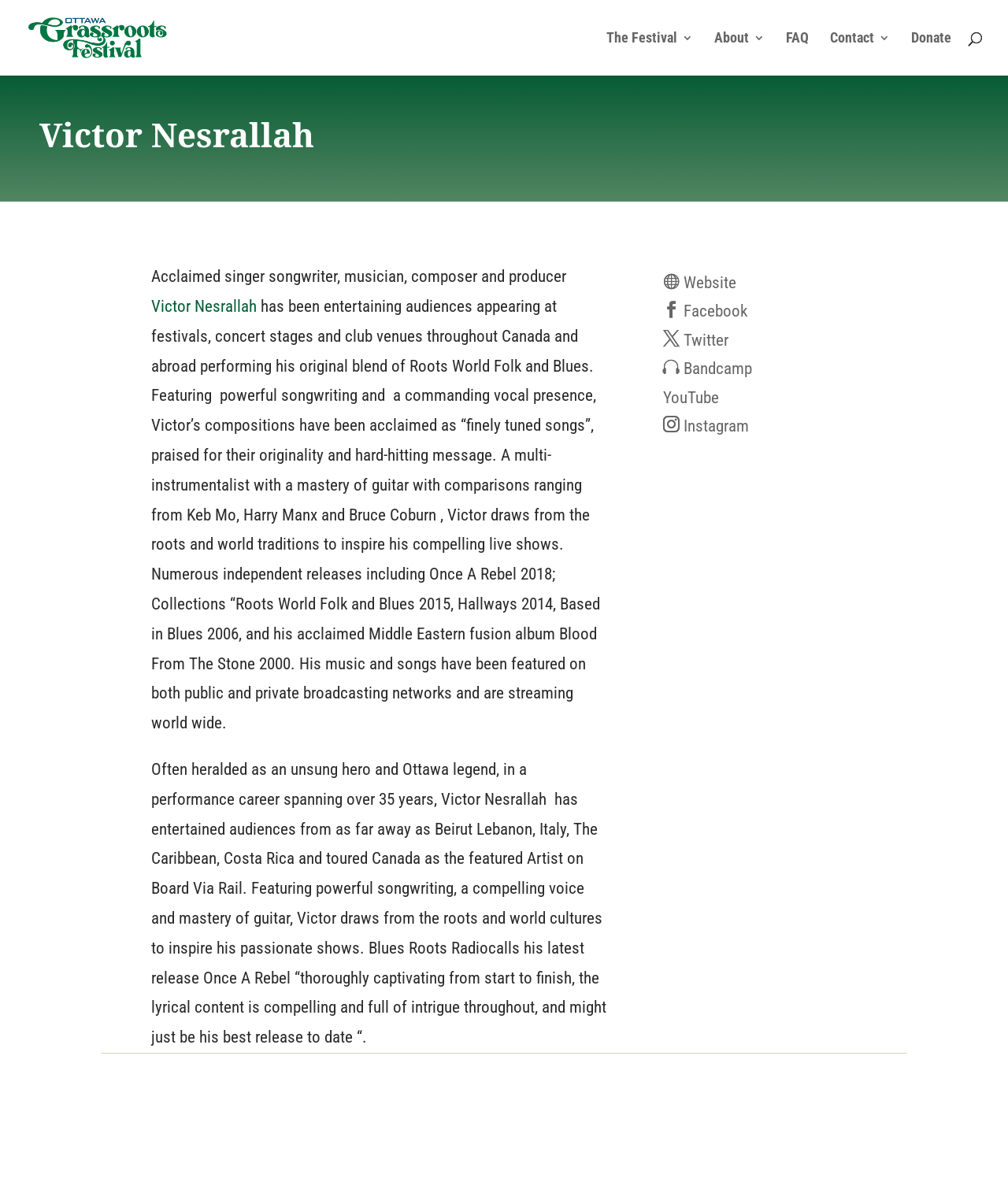Please specify the bounding box coordinates of the element that should be clicked to execute the given instruction: 'visit Ottawa Grassroots Festival website'. Ensure the coordinates are four float numbers between 0 and 1, expressed as [left, top, right, bottom].

[0.027, 0.023, 0.248, 0.038]